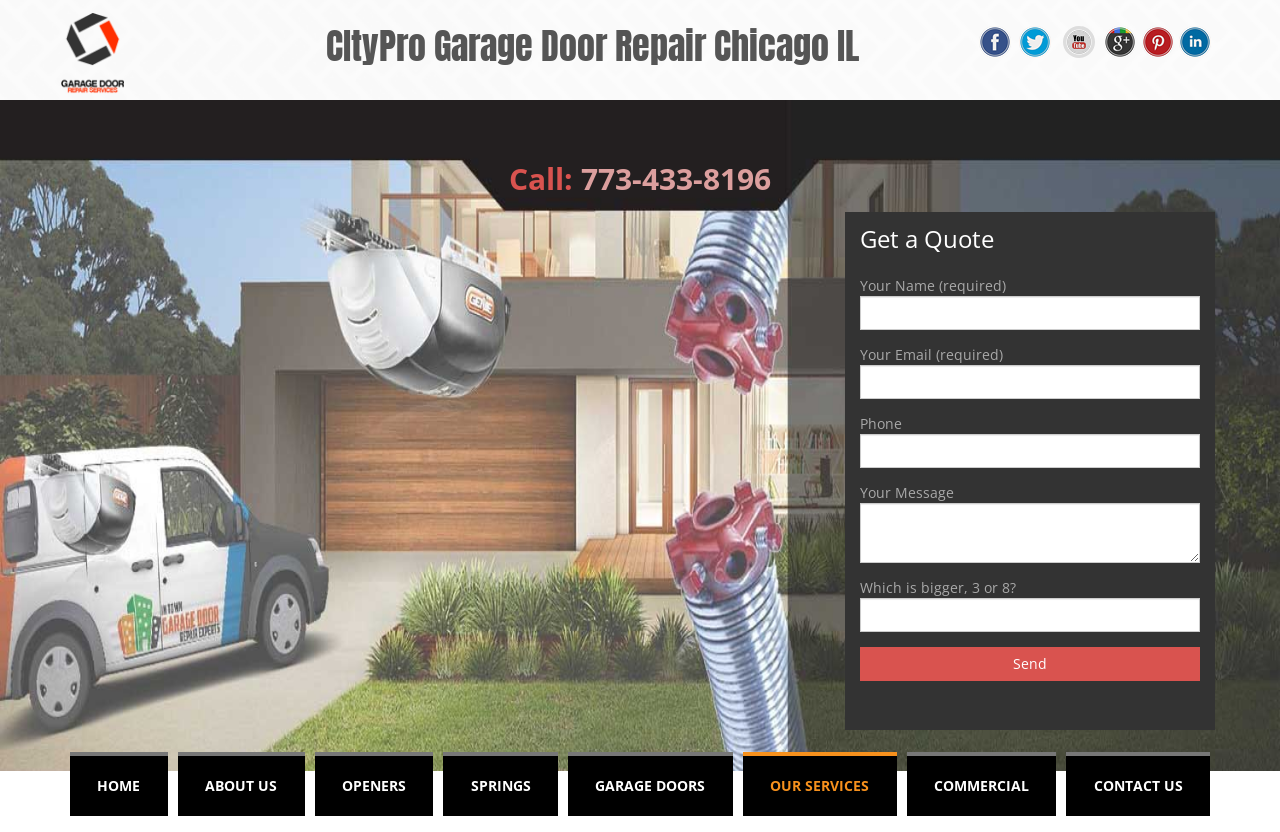Answer the question using only a single word or phrase: 
What are the main sections of the website?

HOME, ABOUT US, OPENERS, SPRINGS, GARAGE DOORS, OUR SERVICES, COMMERCIAL, CONTACT US